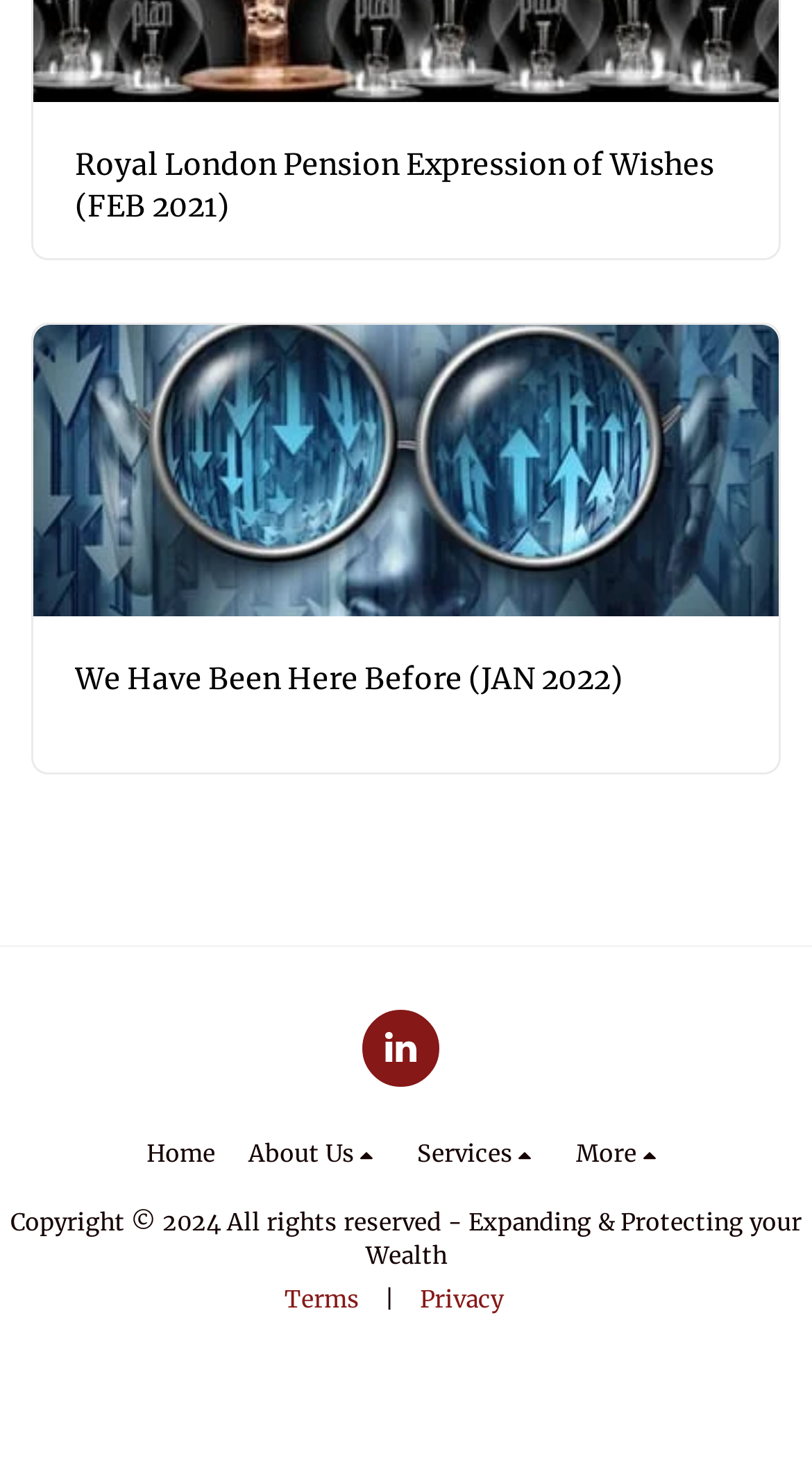How many main menu items are there?
From the image, respond using a single word or phrase.

3